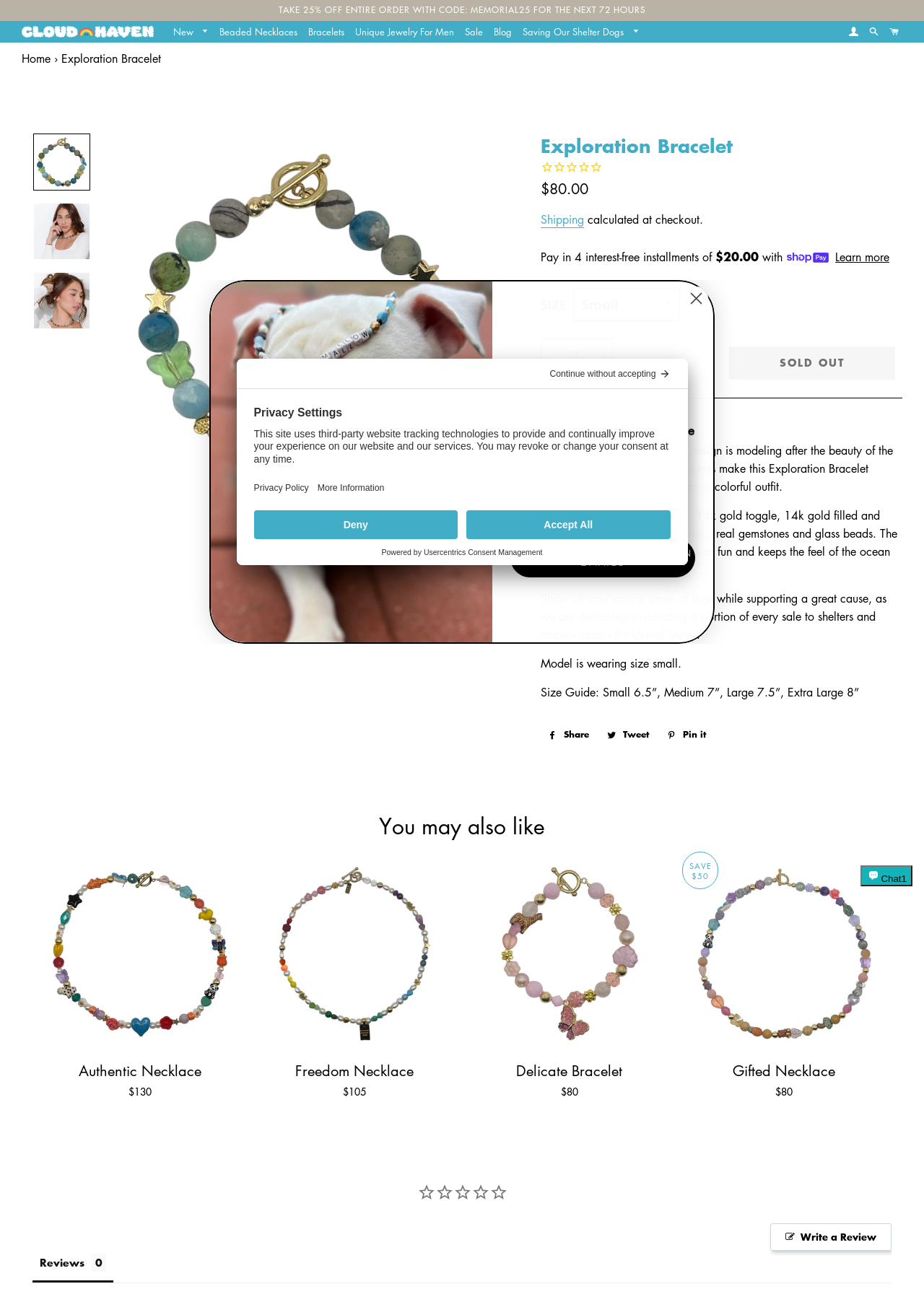What is the purpose of the portion of sales donated by the company?
Using the visual information, answer the question in a single word or phrase.

to support shelters and rescues